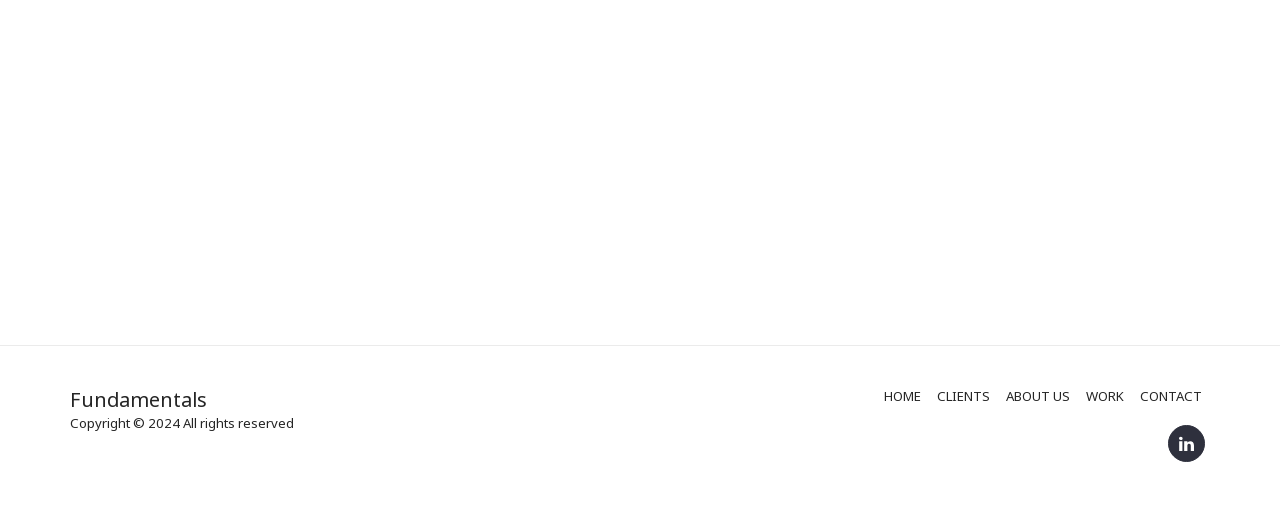What is the phone number of the company?
Please use the image to provide an in-depth answer to the question.

I found the phone number by looking at the link element with the content '+44 (0)203 7355157' which is located near the top of the page.